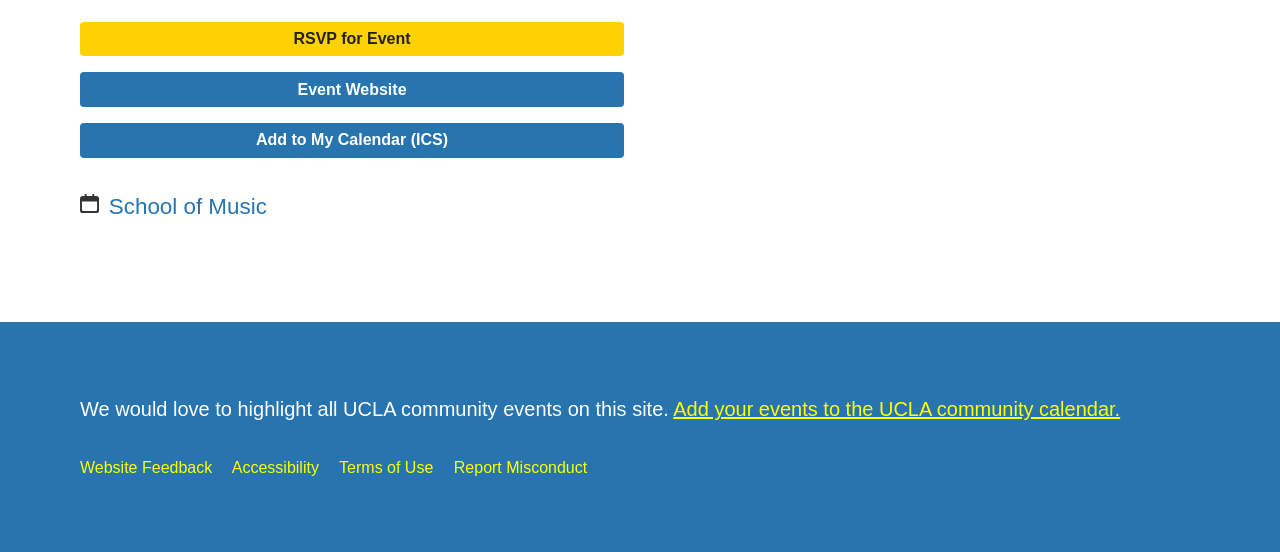Please specify the bounding box coordinates for the clickable region that will help you carry out the instruction: "View the school of music page".

[0.085, 0.351, 0.208, 0.396]